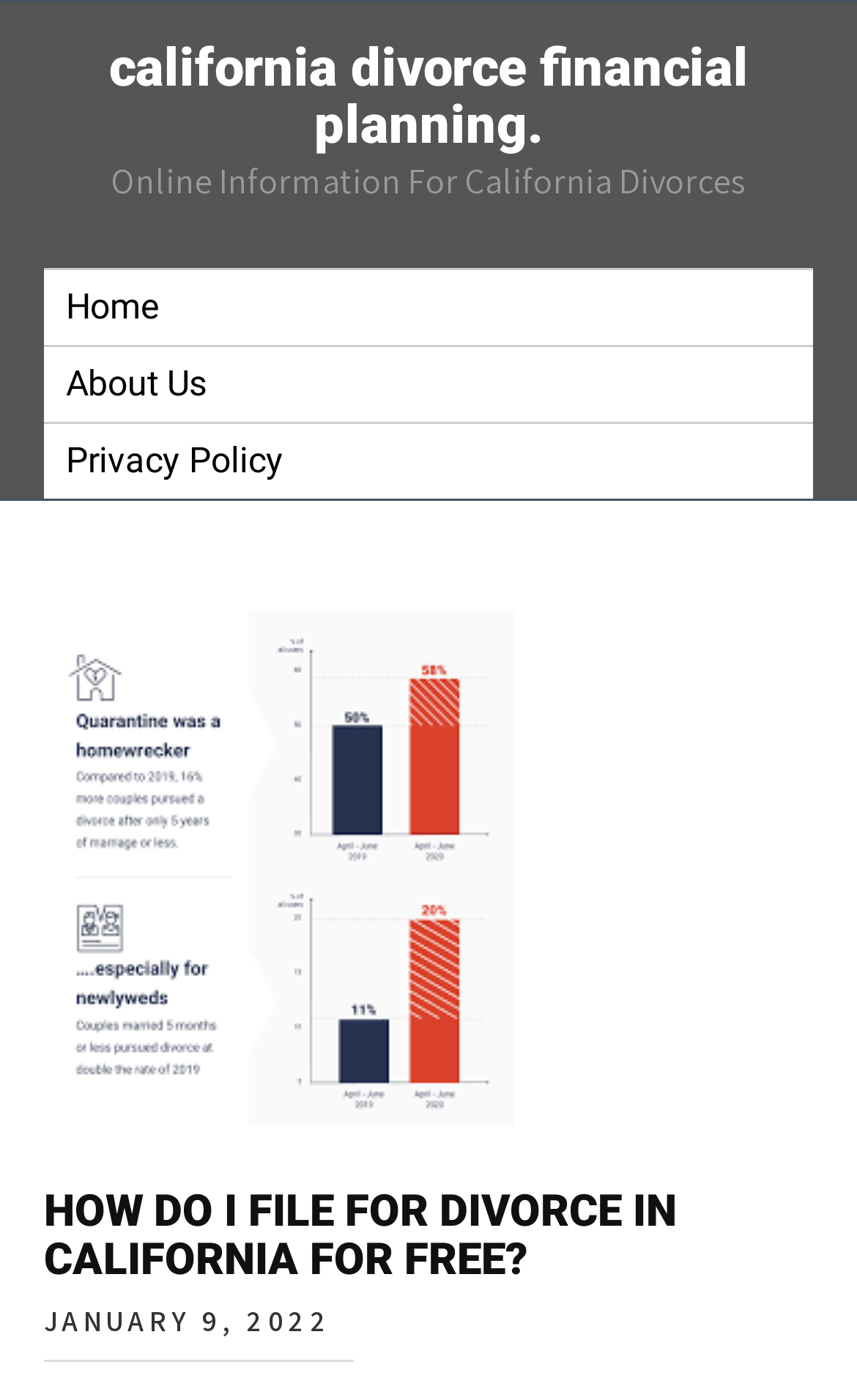Please examine the image and provide a detailed answer to the question: What is the main topic of the webpage?

I inferred the main topic of the webpage by looking at the heading elements and the content of the webpage, which suggests that the webpage is about divorce in California.